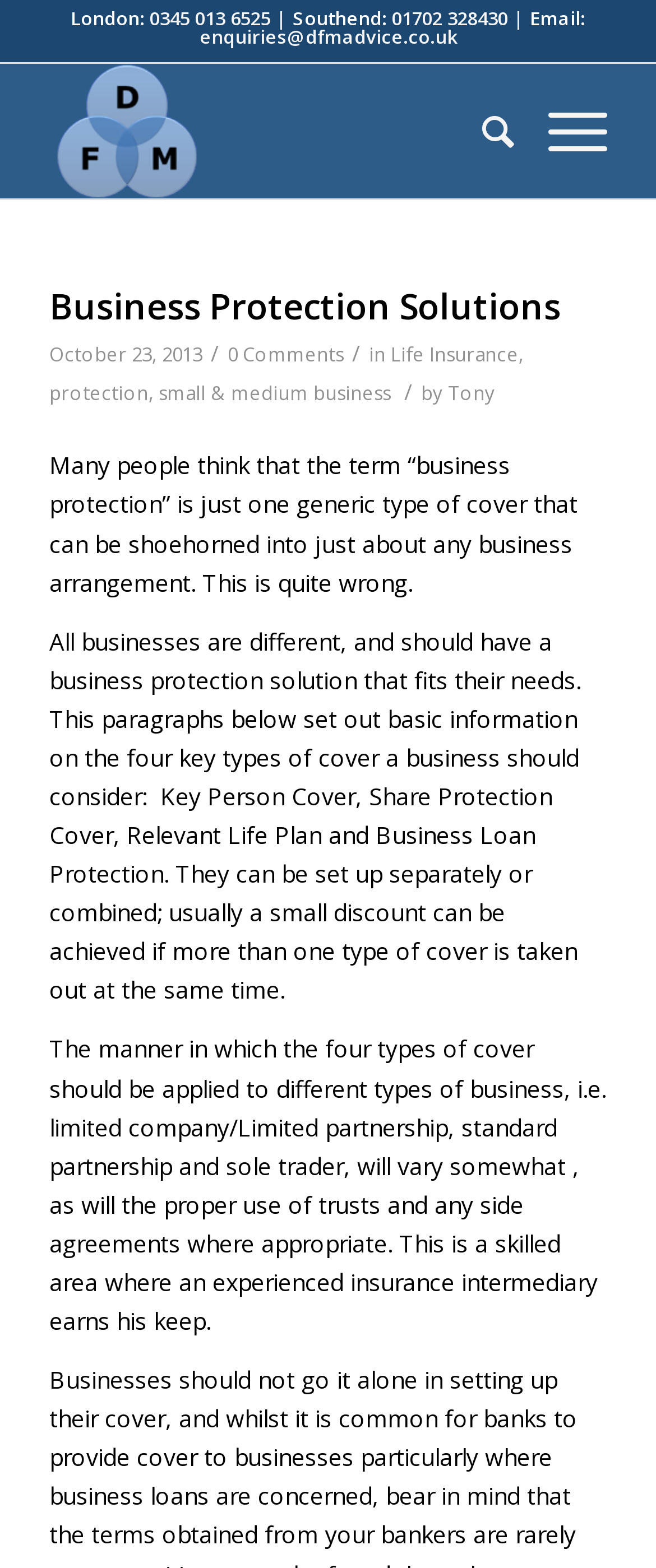Could you provide the bounding box coordinates for the portion of the screen to click to complete this instruction: "Click on the 'Business Protection Solutions' link"?

[0.075, 0.18, 0.854, 0.21]